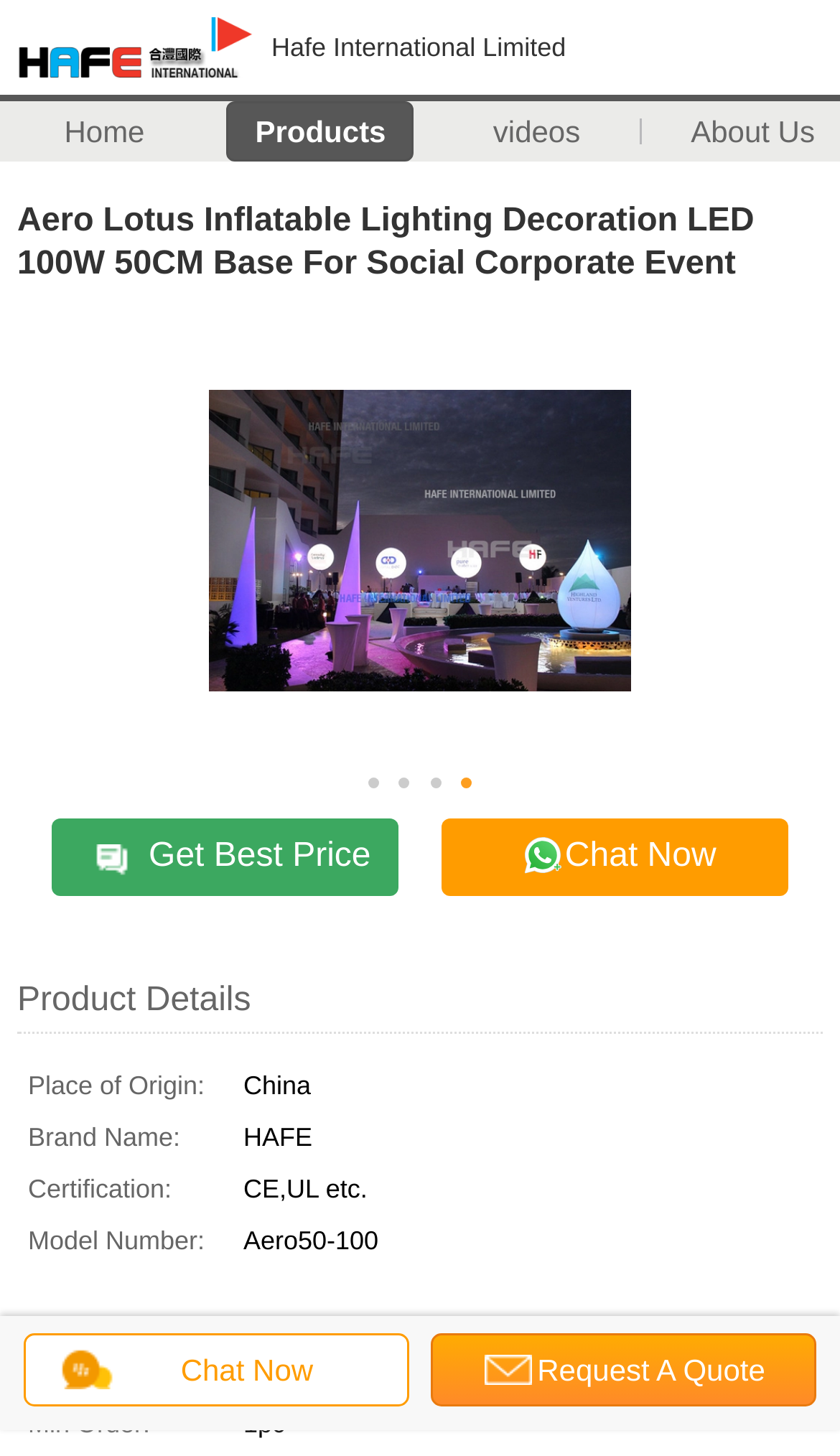Please find and report the primary heading text from the webpage.

Aero Lotus Inflatable Lighting Decoration LED 100W 50CM Base For Social Corporate Event